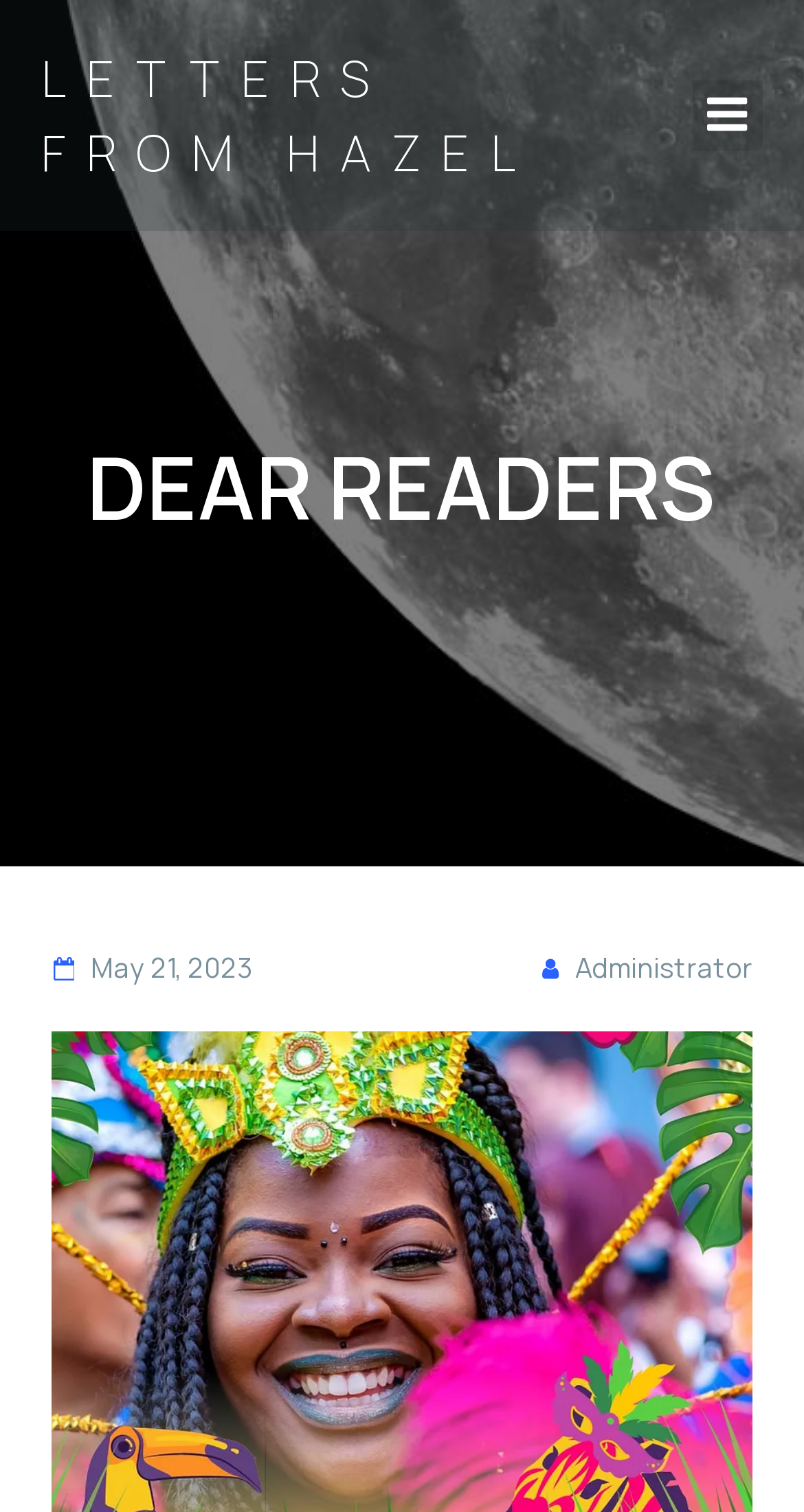Determine the bounding box coordinates for the HTML element described here: "aria-label="Mobile Menu"".

[0.862, 0.053, 0.949, 0.1]